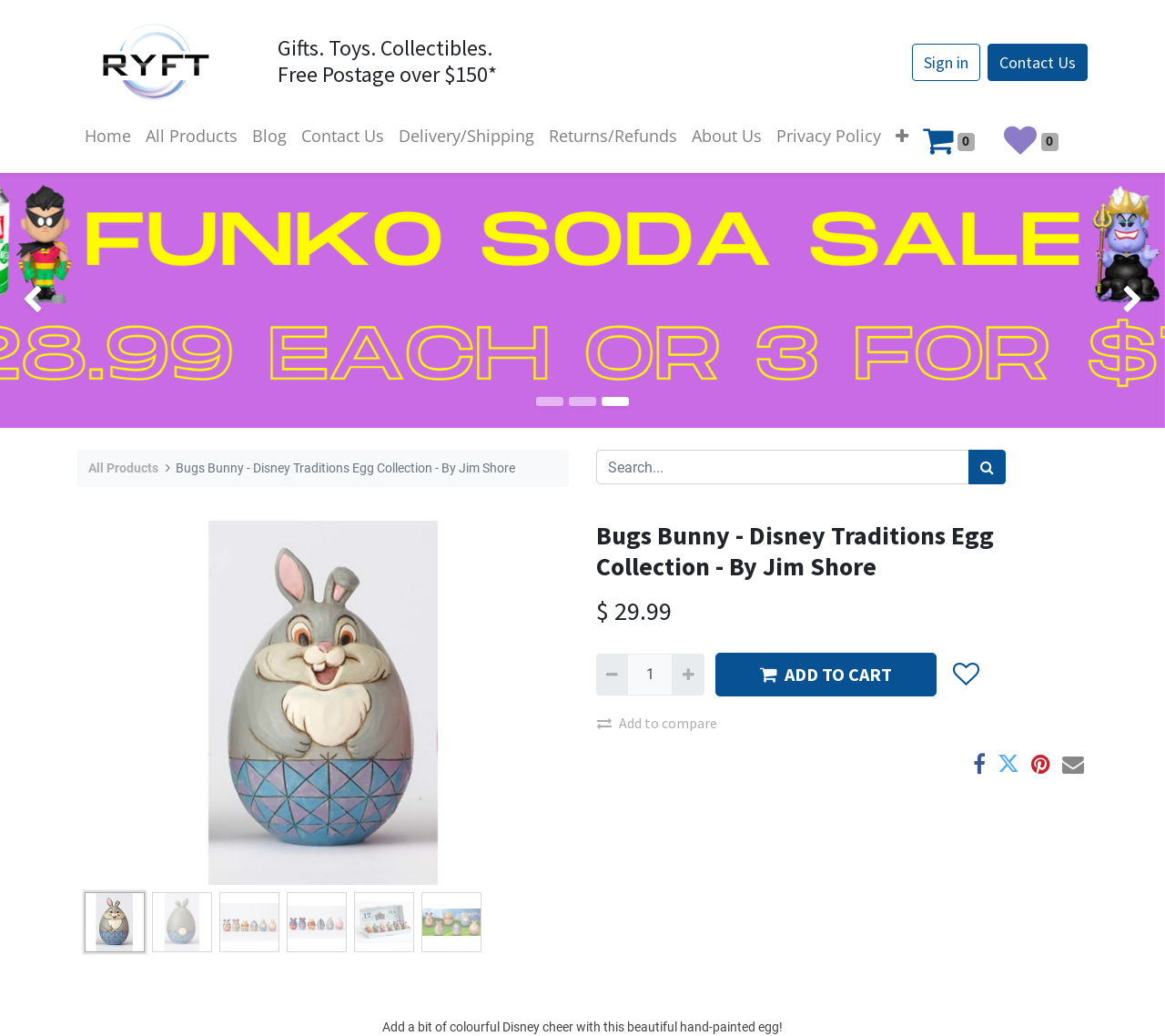Detail the various sections and features present on the webpage.

This webpage appears to be a product page for a Disney Traditions Egg Collection featuring Bugs Bunny, created by Jim Shore. At the top left corner, there is a logo of Ryft, which is also a link. Next to the logo, there are several menu items, including "Home", "All Products", "Blog", and others. 

Below the menu items, there are two headings: "Gifts. Toys. Collectibles." and "Free Postage over $150*". On the top right corner, there are links to "Sign in" and "Contact Us". 

In the main content area, there is a large image of the Bugs Bunny Disney Traditions Egg Collection, accompanied by a heading with the product name and a description that reads "Add a bit of colourful Disney cheer with this beautiful hand-painted egg!". 

Below the image, there is a section with product details, including the price "$29.99" and options to add or remove the product from the cart. There are also buttons to "Add to wishlist" and "Compare". 

On the left side of the product details section, there are navigation buttons to move to the previous or next product. Above the product details section, there is a search bar with a search button. 

At the bottom of the page, there are several social media links and a few more images of the product.